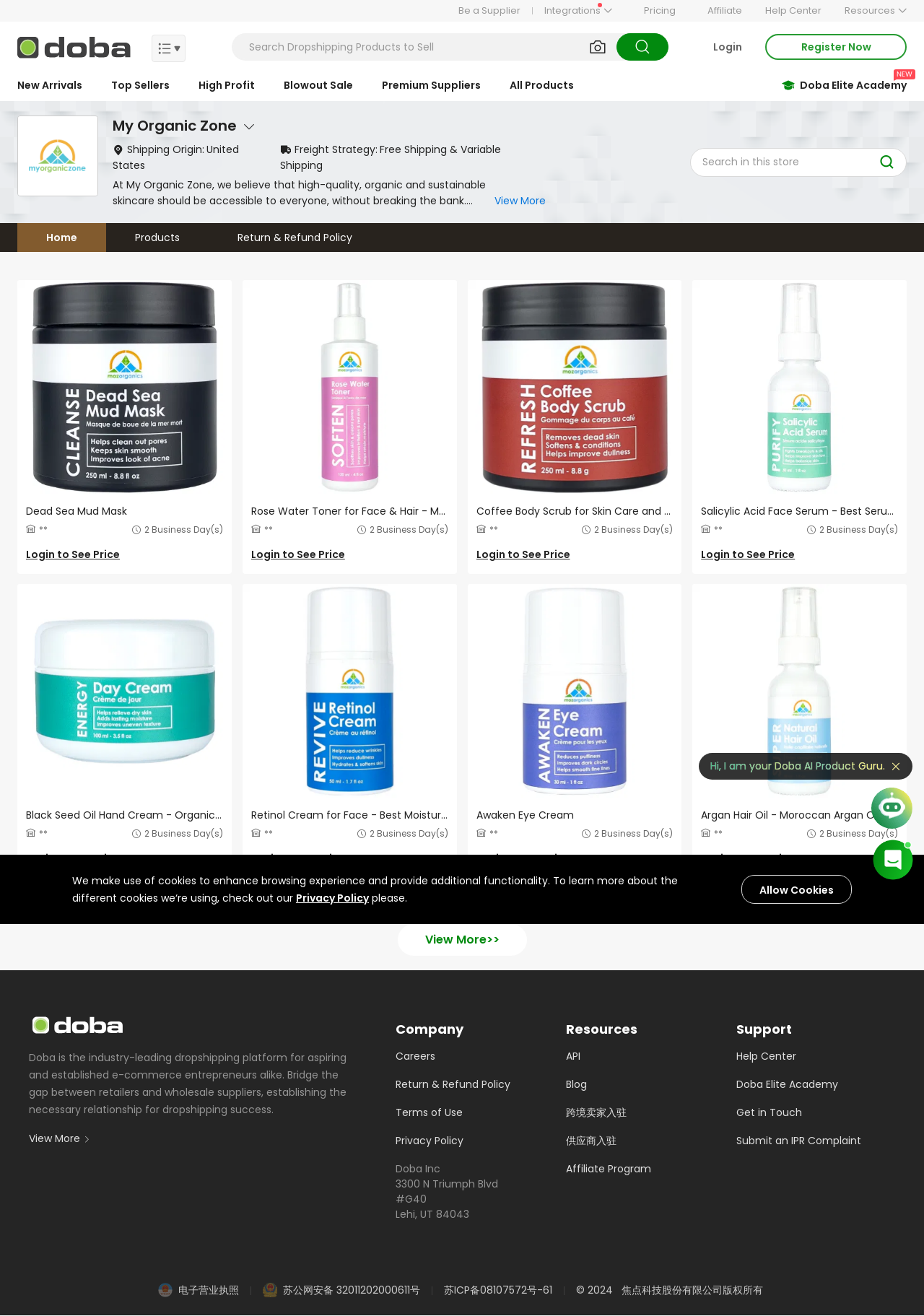Bounding box coordinates are specified in the format (top-left x, top-left y, bottom-right x, bottom-right y). All values are floating point numbers bounded between 0 and 1. Please provide the bounding box coordinate of the region this sentence describes: More...

None